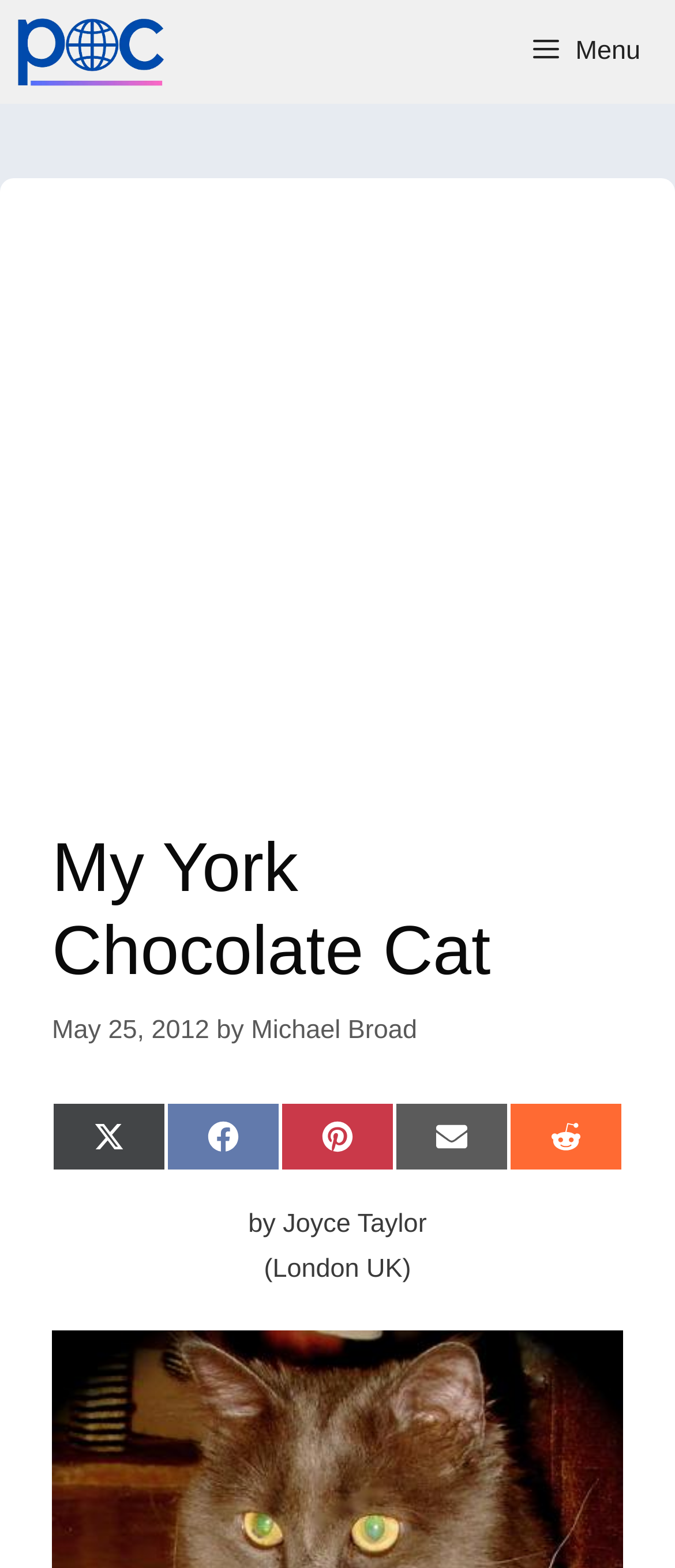Specify the bounding box coordinates of the area that needs to be clicked to achieve the following instruction: "Explore the 'FISH' category".

None